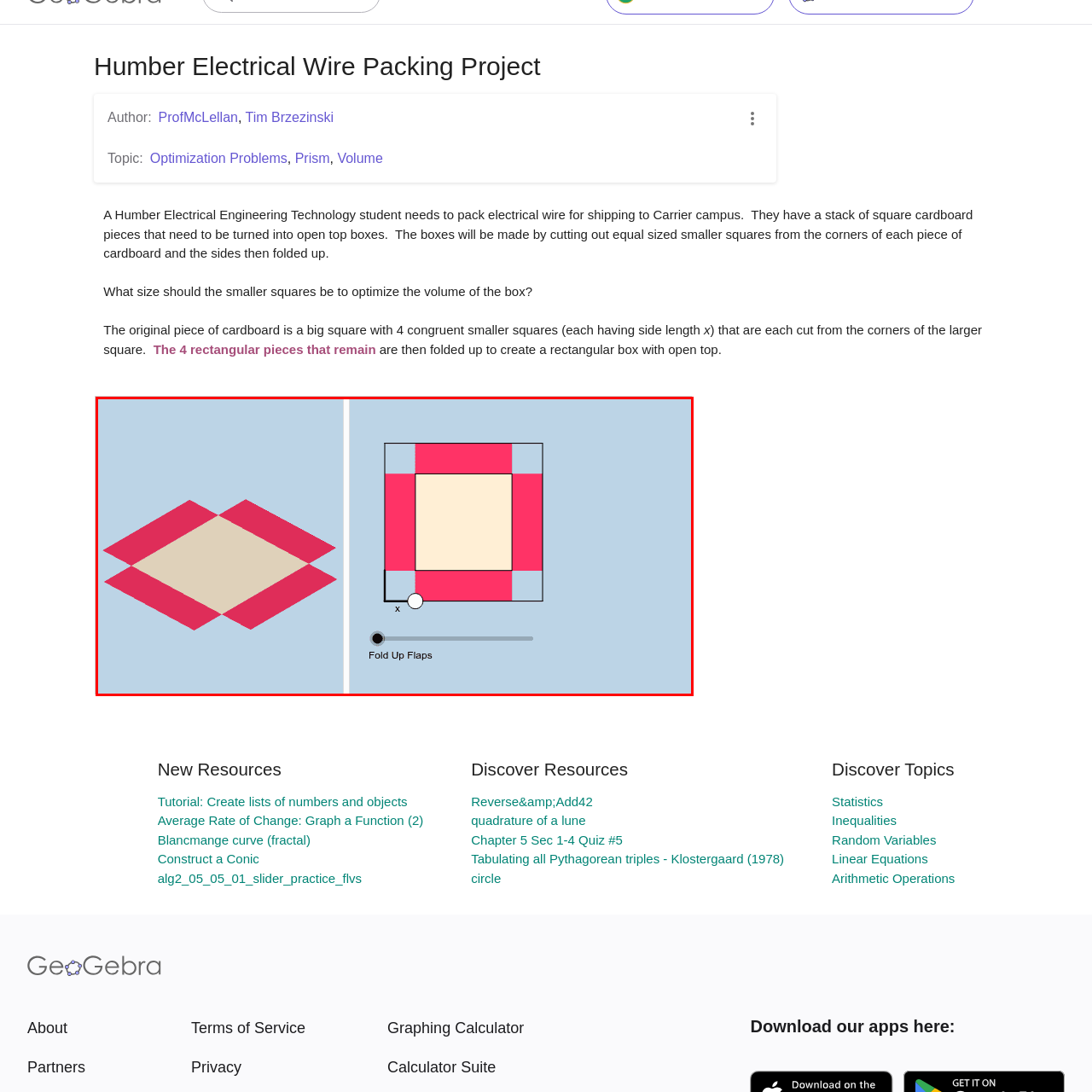Focus your attention on the picture enclosed within the red border and formulate a detailed answer to the question below, using the image as your primary reference: 
What is the focus of the geometric construction?

The image illustrates a geometric construction related to optimizing the volume of a box created from a square piece of cardboard, emphasizing the problem-solving aspect of geometry, specifically focusing on optimization in real-world applications like packaging.